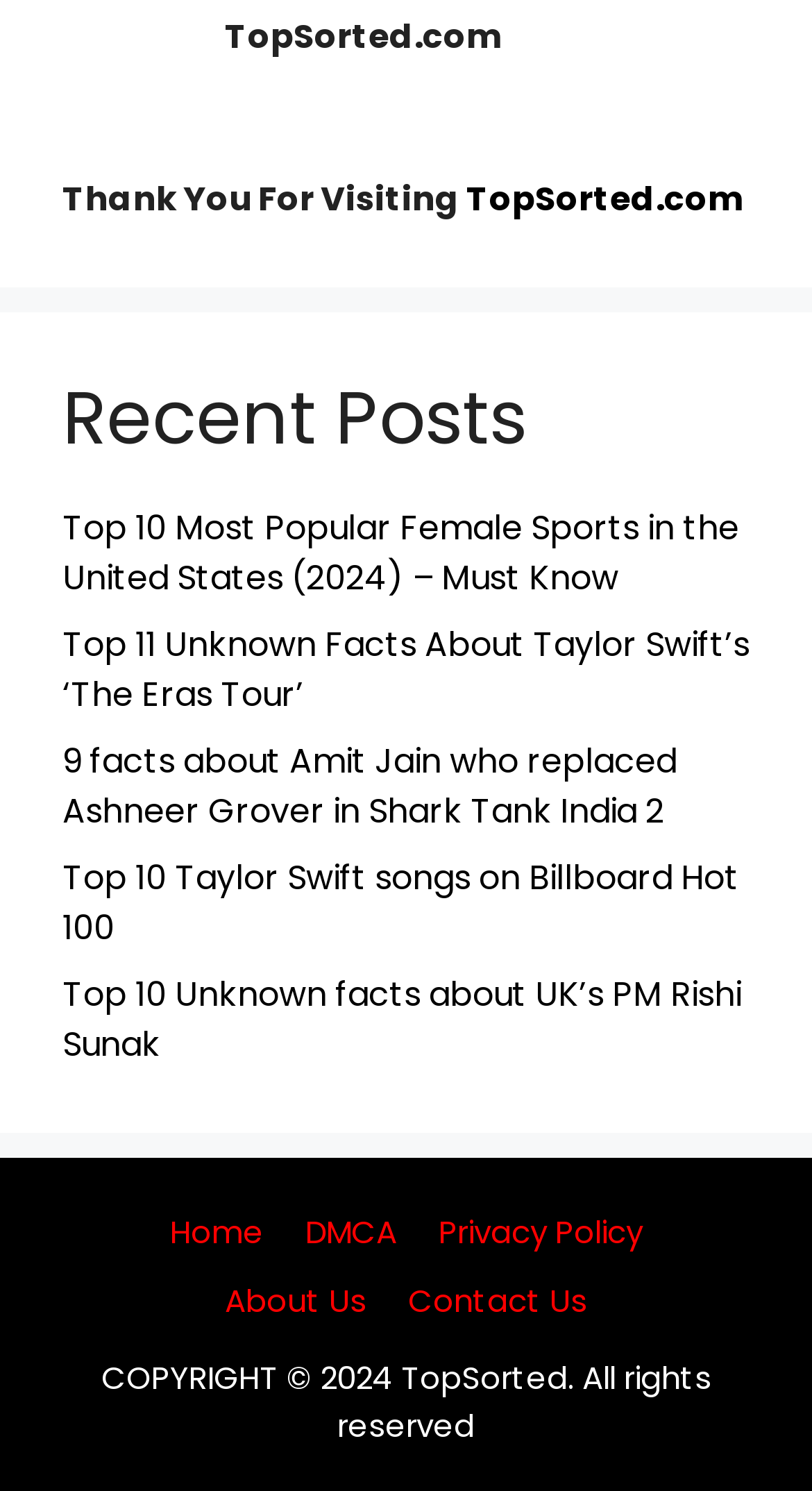Based on the element description: "Contact Us", identify the UI element and provide its bounding box coordinates. Use four float numbers between 0 and 1, [left, top, right, bottom].

[0.503, 0.857, 0.723, 0.887]